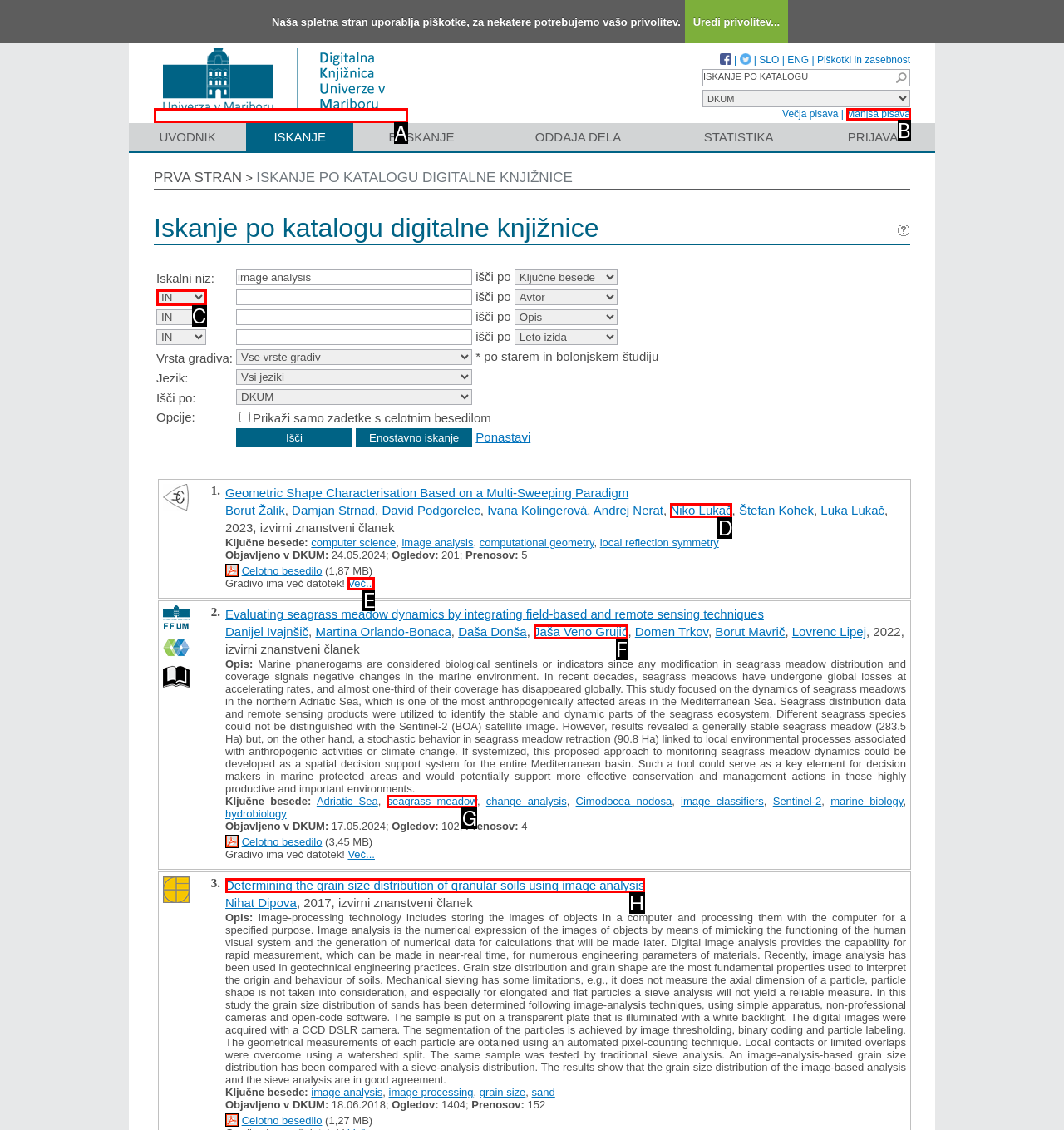Match the option to the description: title="Pojdi na prvo stran DKUM"
State the letter of the correct option from the available choices.

A